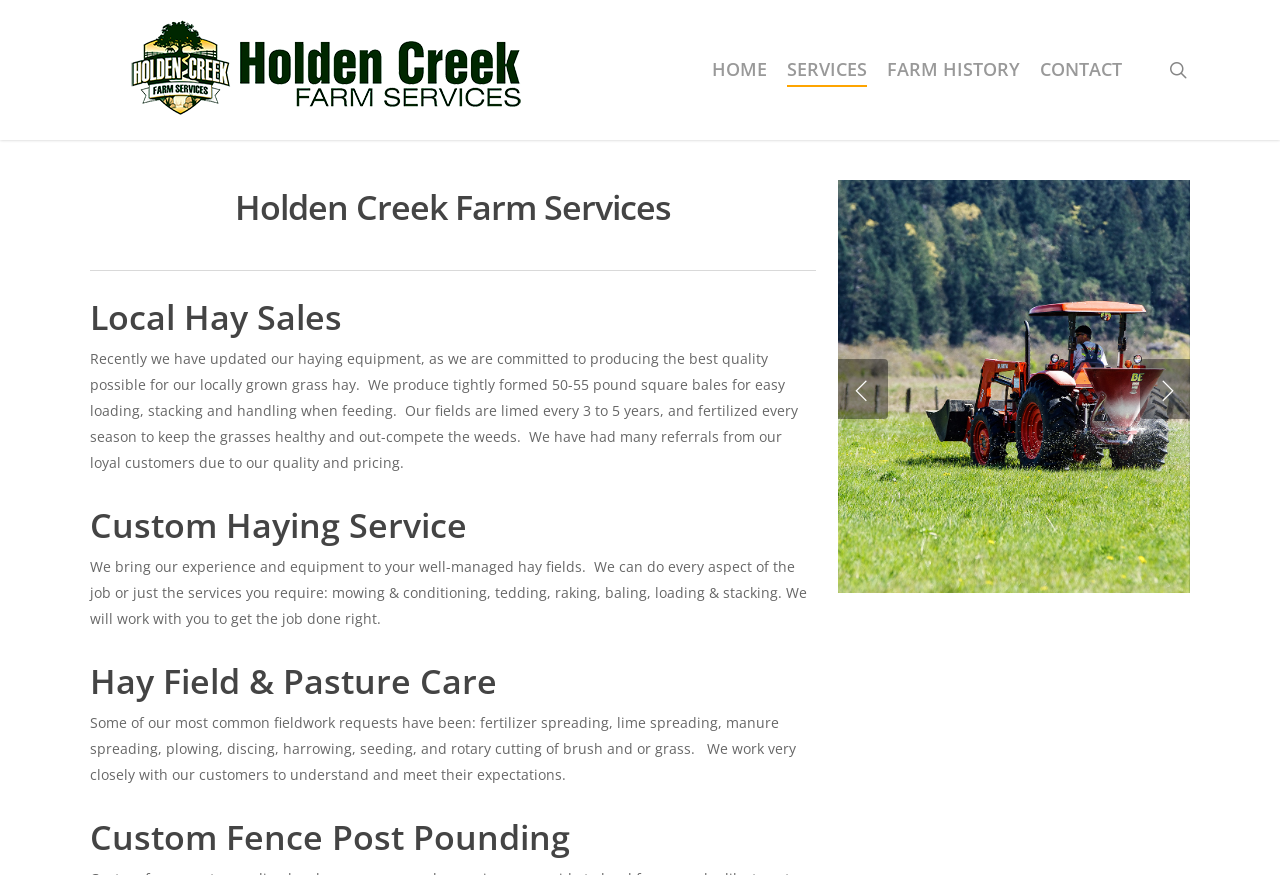What is the name of the farm?
Give a one-word or short phrase answer based on the image.

Holden Creek Farm